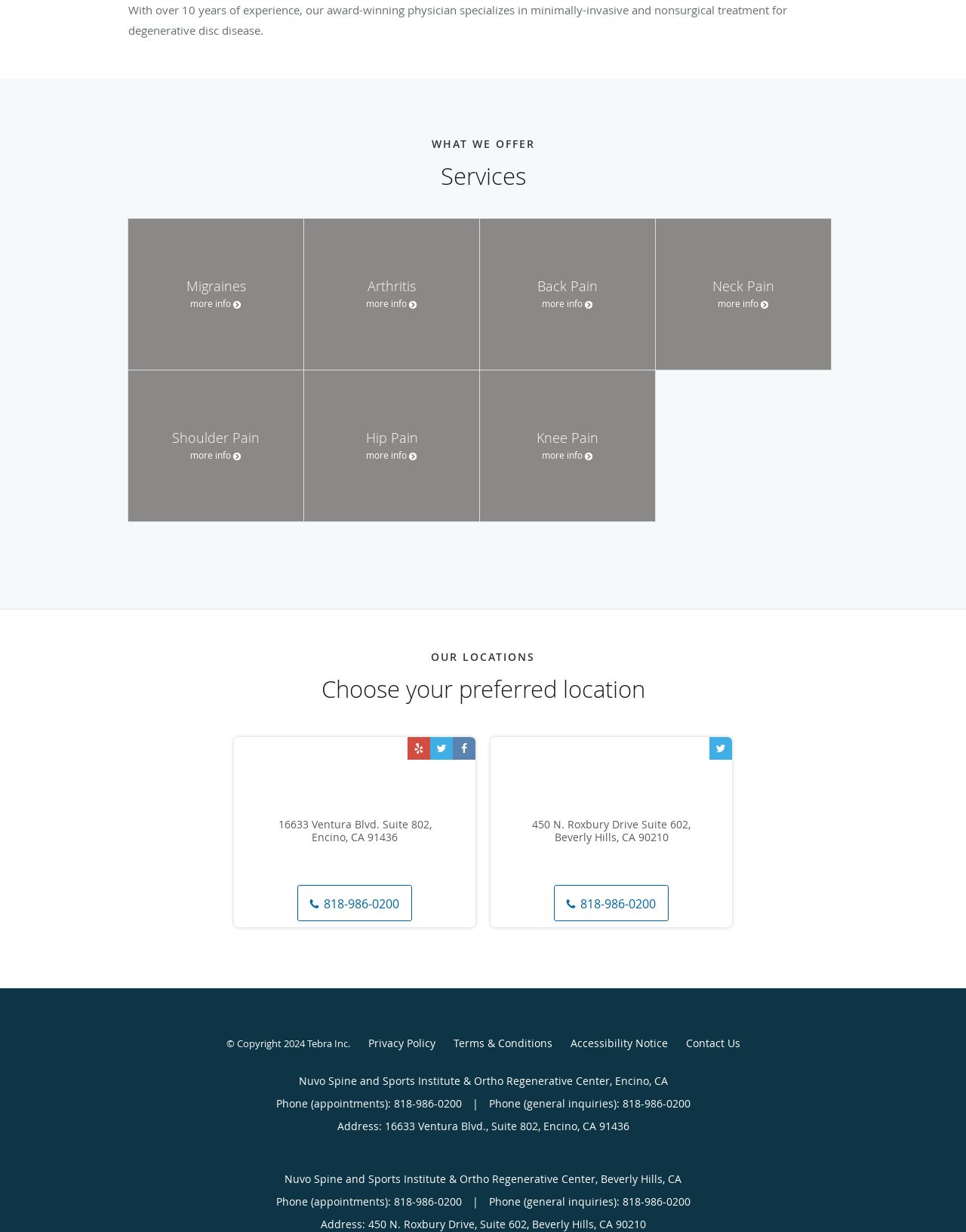Find the bounding box coordinates of the clickable region needed to perform the following instruction: "Click on the 'BUY A HOME' link". The coordinates should be provided as four float numbers between 0 and 1, i.e., [left, top, right, bottom].

None